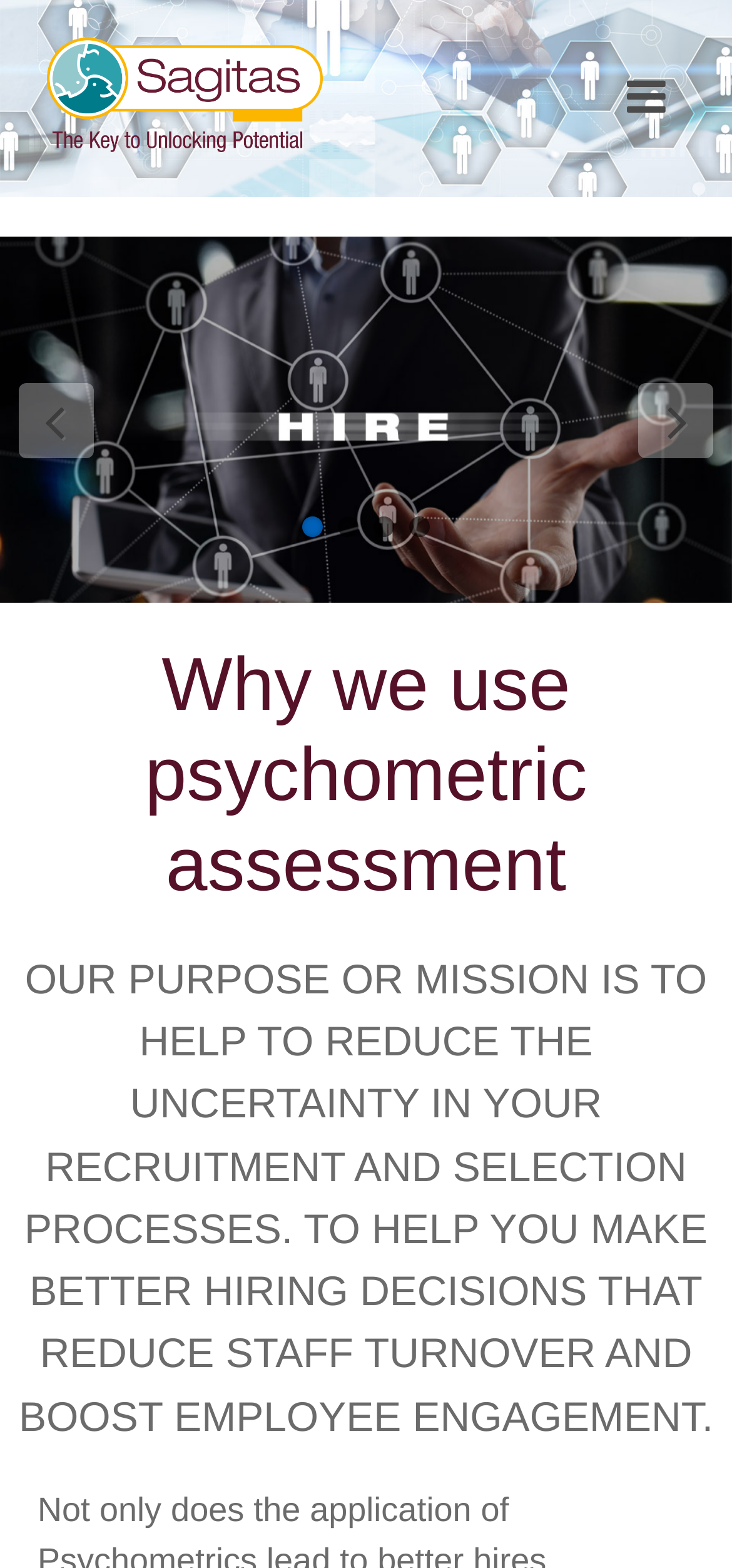What are the two icons on the webpage?
Using the details from the image, give an elaborate explanation to answer the question.

There are two icons on the webpage, represented by '' and '', which resemble arrow symbols. These icons are likely used for navigation or other purposes.